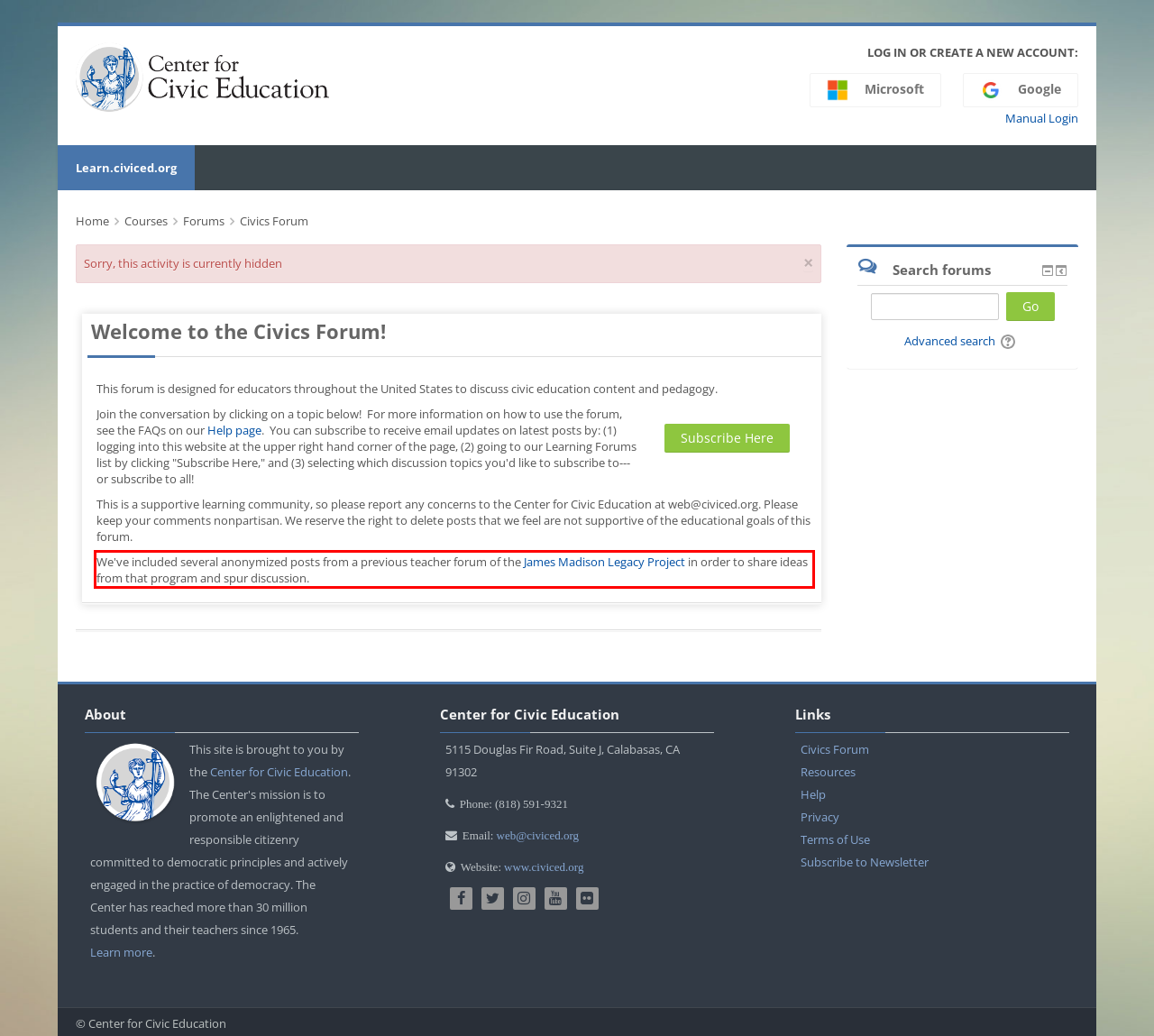Review the screenshot of the webpage and recognize the text inside the red rectangle bounding box. Provide the extracted text content.

We've included several anonymized posts from a previous teacher forum of the James Madison Legacy Project in order to share ideas from that program and spur discussion.